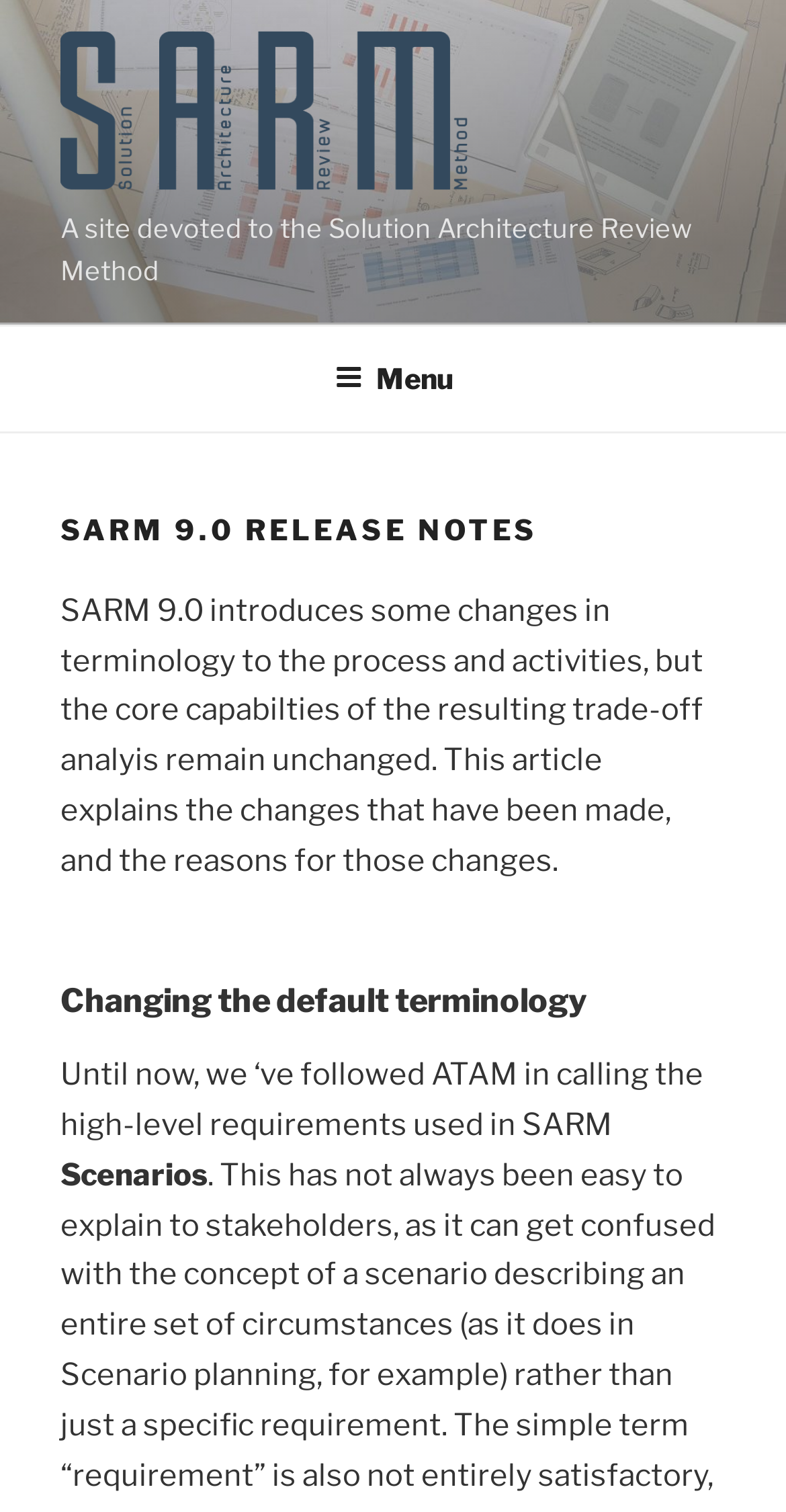Provide a one-word or one-phrase answer to the question:
What are the high-level requirements used in SARM called?

Scenarios